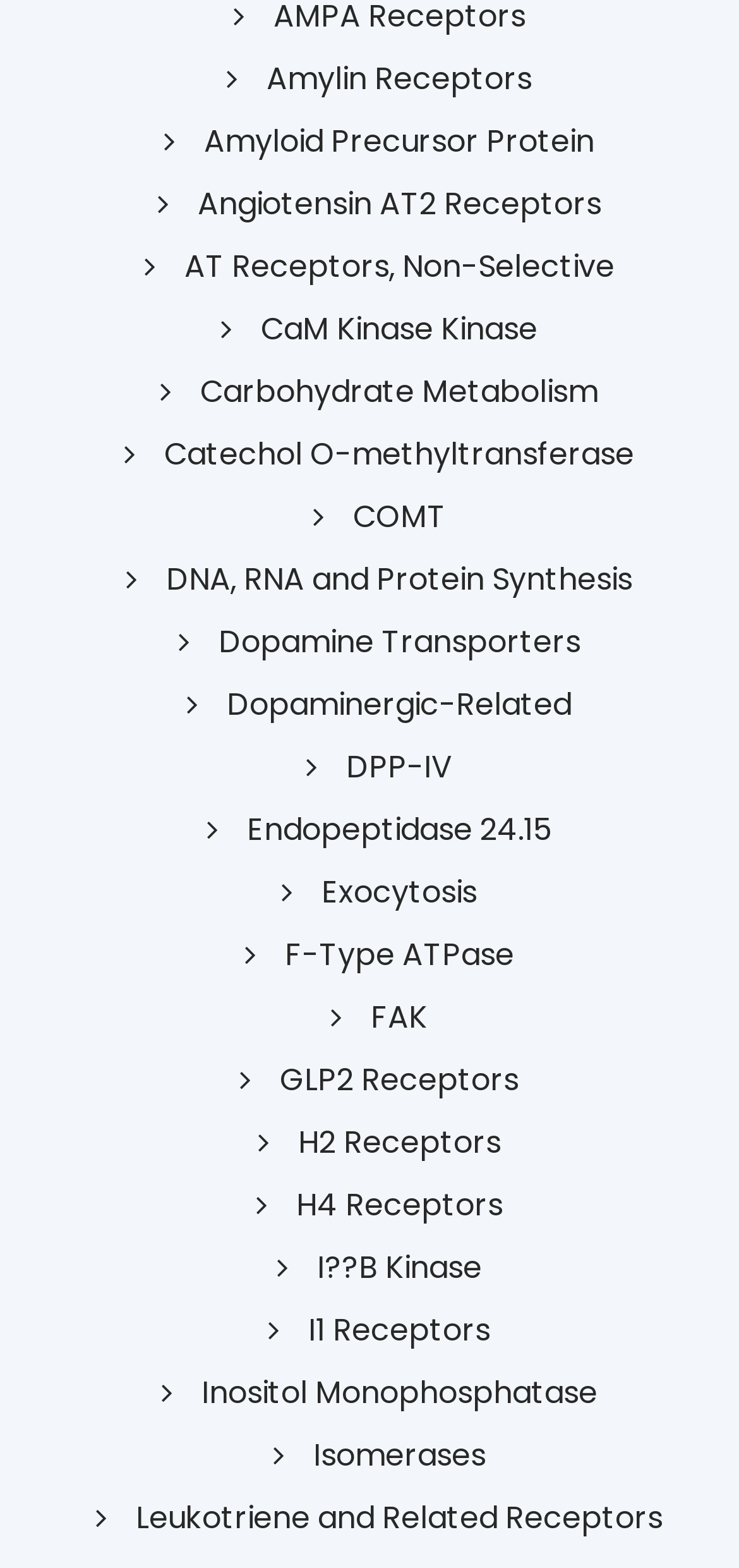Provide a brief response to the question below using a single word or phrase: 
What is the first link on the webpage?

Amylin Receptors